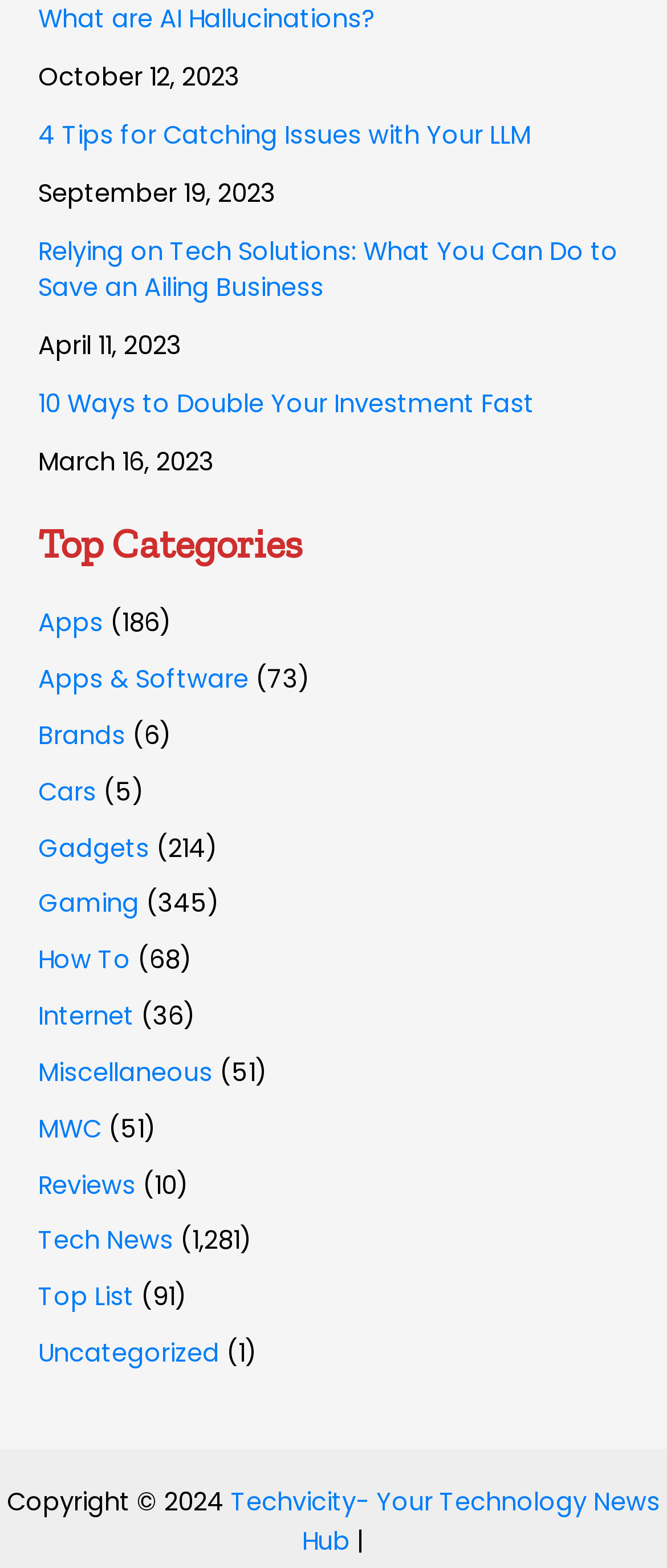Provide a single word or phrase answer to the question: 
What is the date of the first article?

October 12, 2023